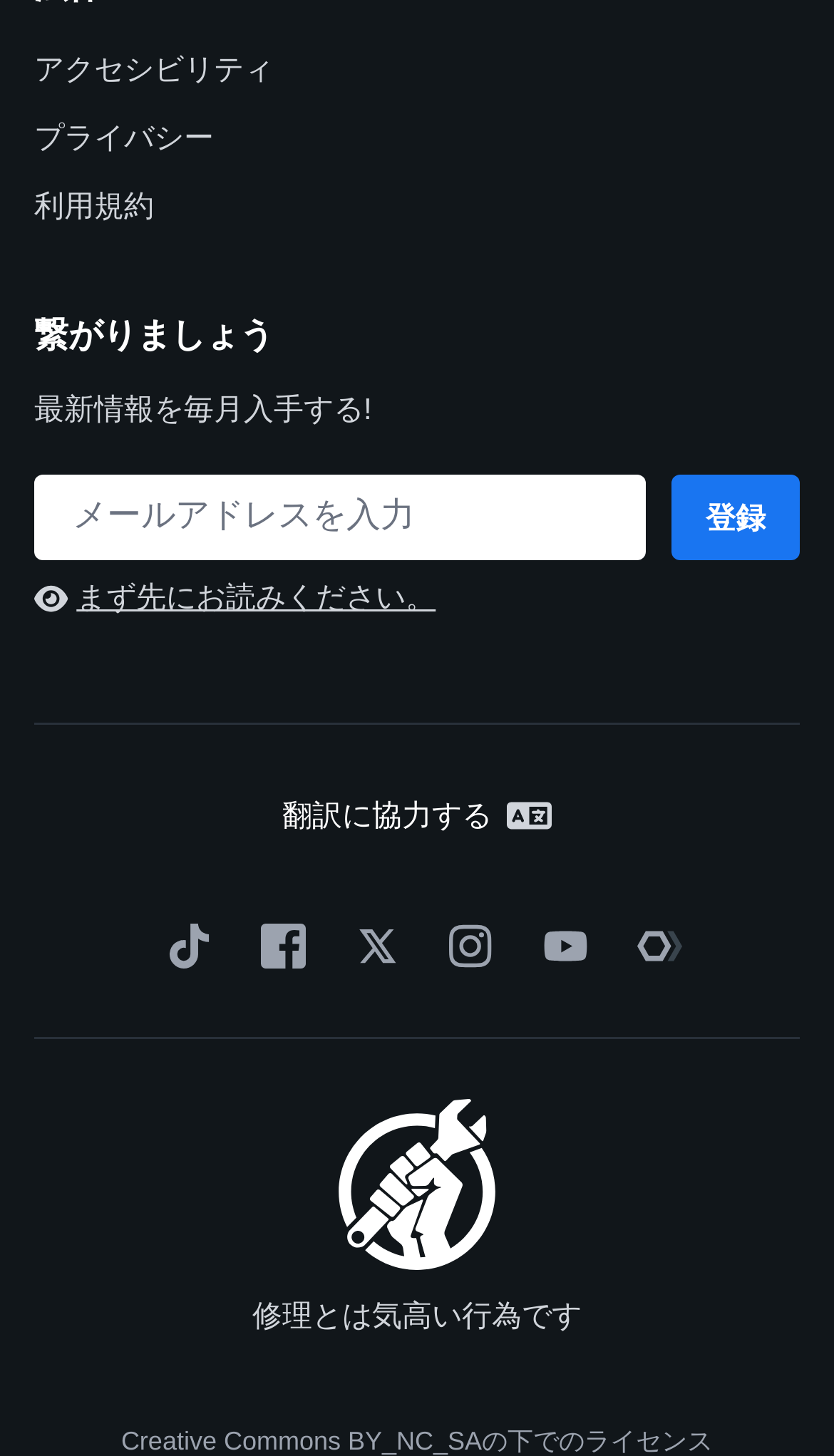Please find the bounding box coordinates of the element that must be clicked to perform the given instruction: "Click on the '登録' button". The coordinates should be four float numbers from 0 to 1, i.e., [left, top, right, bottom].

[0.805, 0.326, 0.959, 0.384]